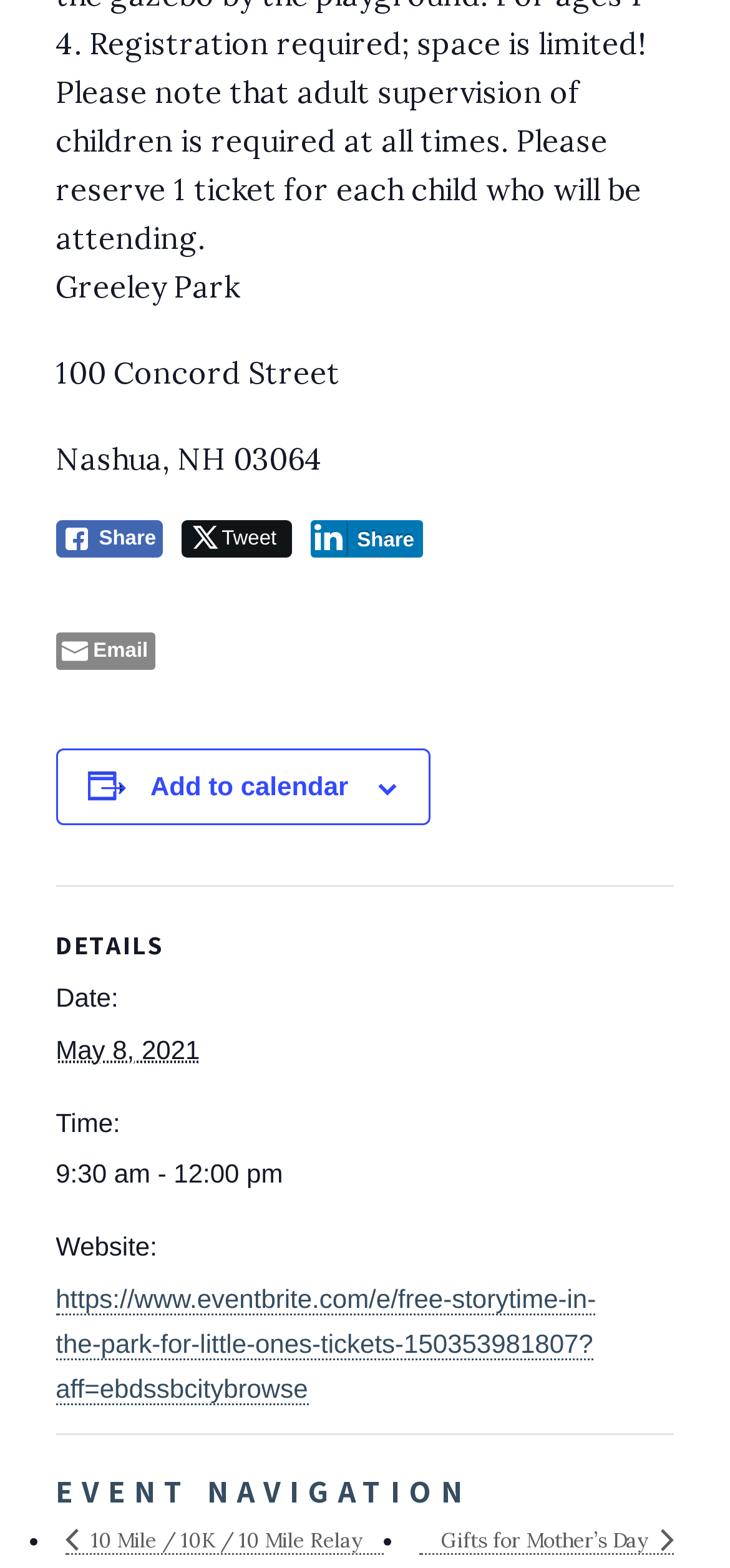Could you locate the bounding box coordinates for the section that should be clicked to accomplish this task: "Share on Facebook".

[0.076, 0.332, 0.224, 0.356]